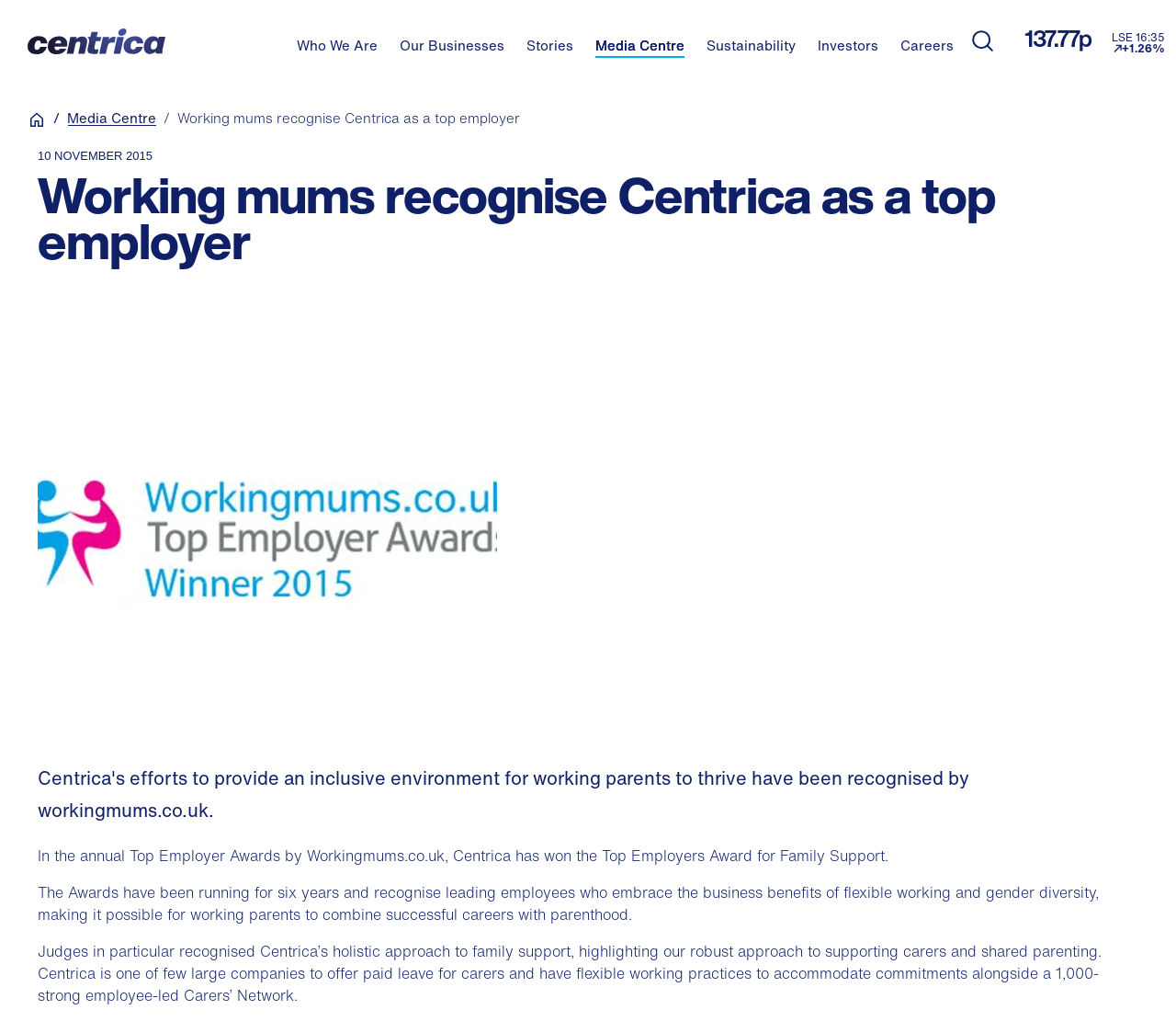Kindly determine the bounding box coordinates for the clickable area to achieve the given instruction: "Go to Home page".

[0.023, 0.108, 0.039, 0.126]